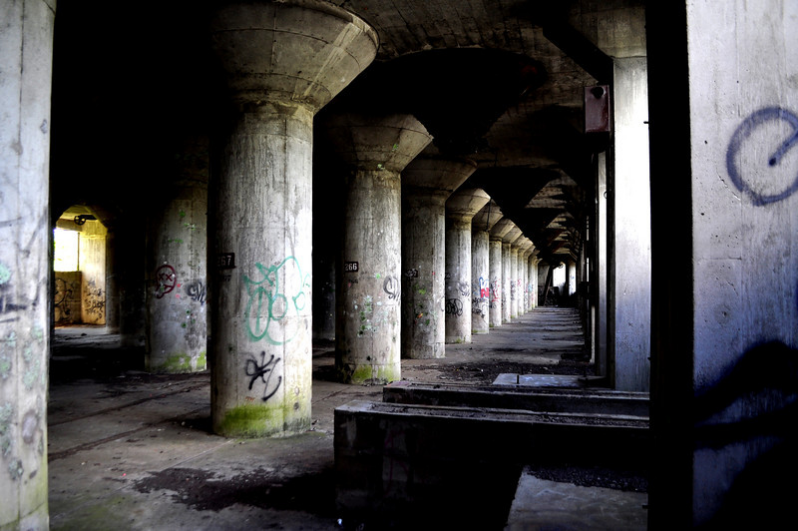What is the source of the warm light in the image?
Provide an in-depth and detailed answer to the question.

The warm light filtering into the abandoned industrial structure is coming from an opening at the far end, which creates a stark contrast with the shadows cast by the massive pillars, highlighting the tension between light and dark.